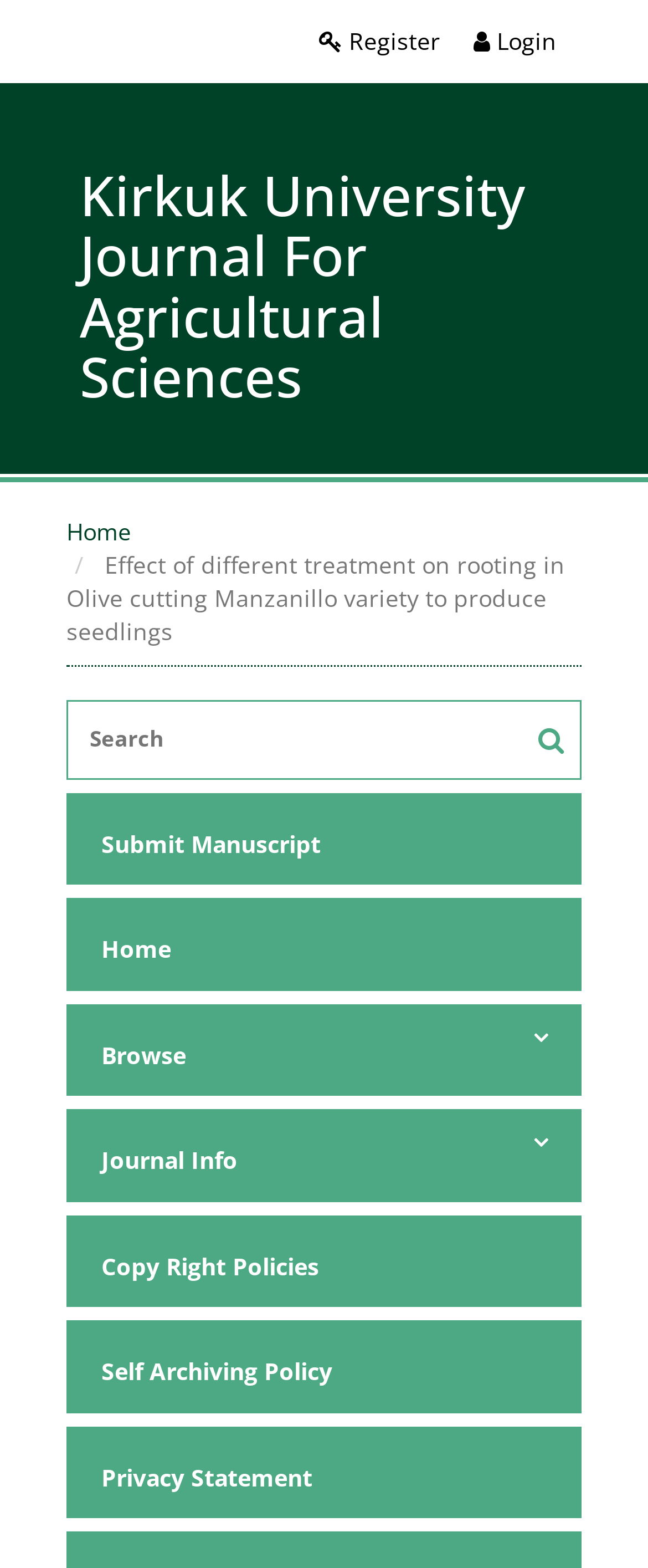What is the name of the journal?
Please provide a comprehensive and detailed answer to the question.

I found a heading with the text 'Kirkuk University Journal For Agricultural Sciences', which suggests that this is the name of the journal.